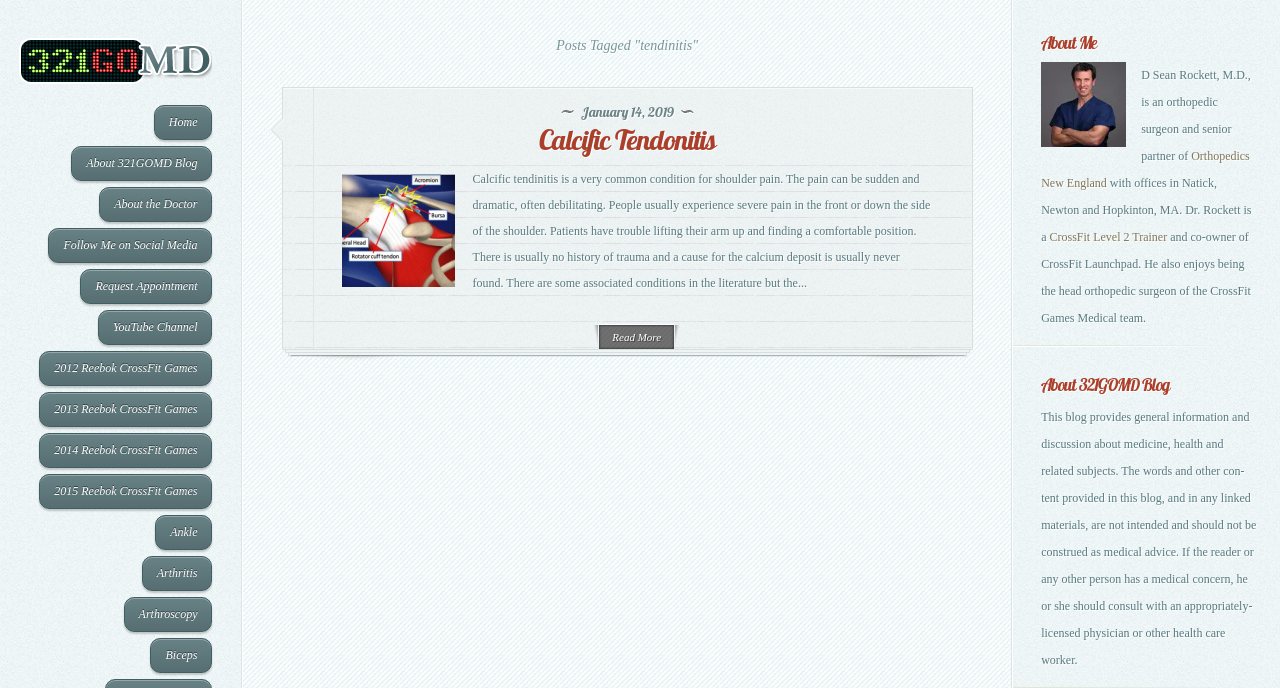What is the purpose of the blog?
Please provide a detailed and thorough answer to the question.

I found the answer by looking at the 'About 321GOMD Blog' section, where it says 'This blog provides general information and discussion about medicine, health and related subjects'.